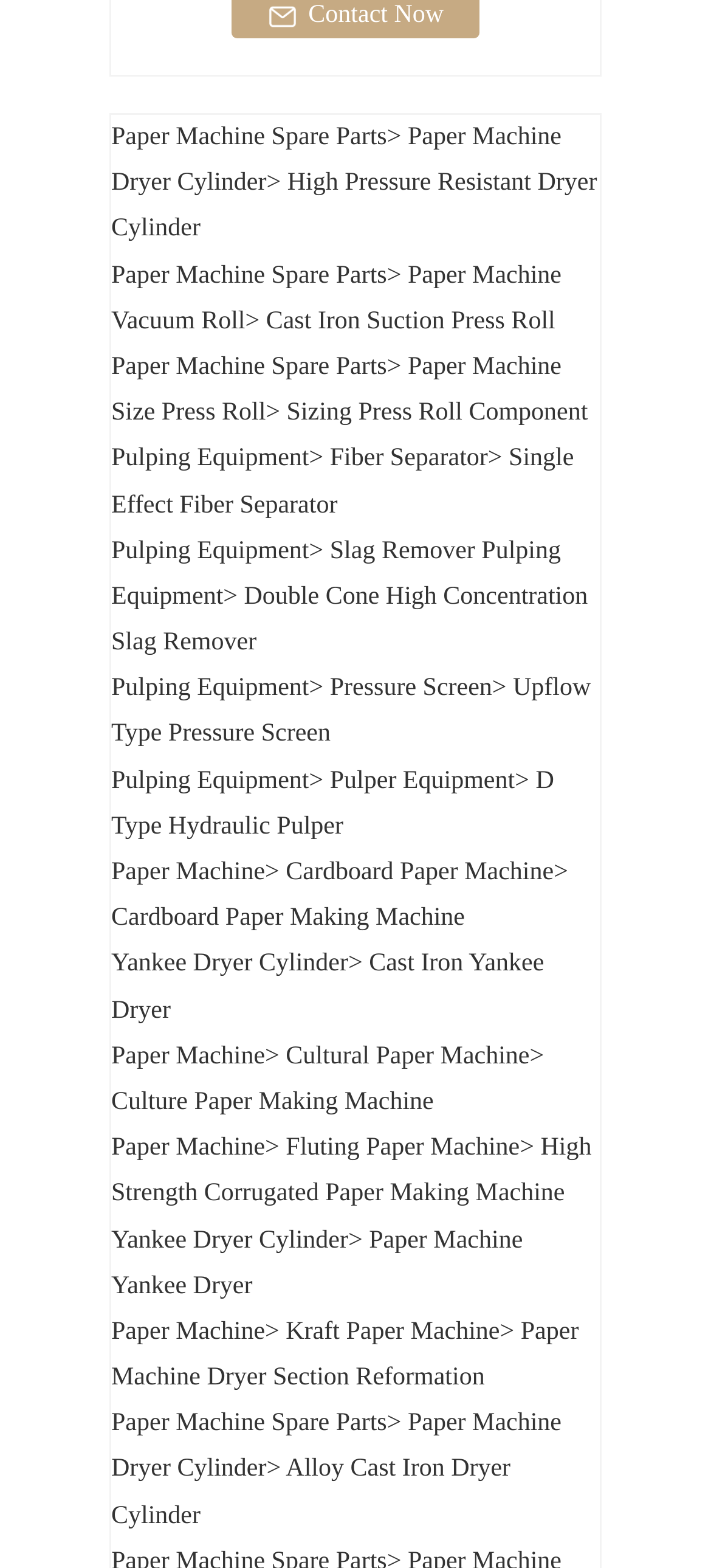Pinpoint the bounding box coordinates of the element you need to click to execute the following instruction: "View Pulping Equipment". The bounding box should be represented by four float numbers between 0 and 1, in the format [left, top, right, bottom].

[0.156, 0.284, 0.435, 0.302]